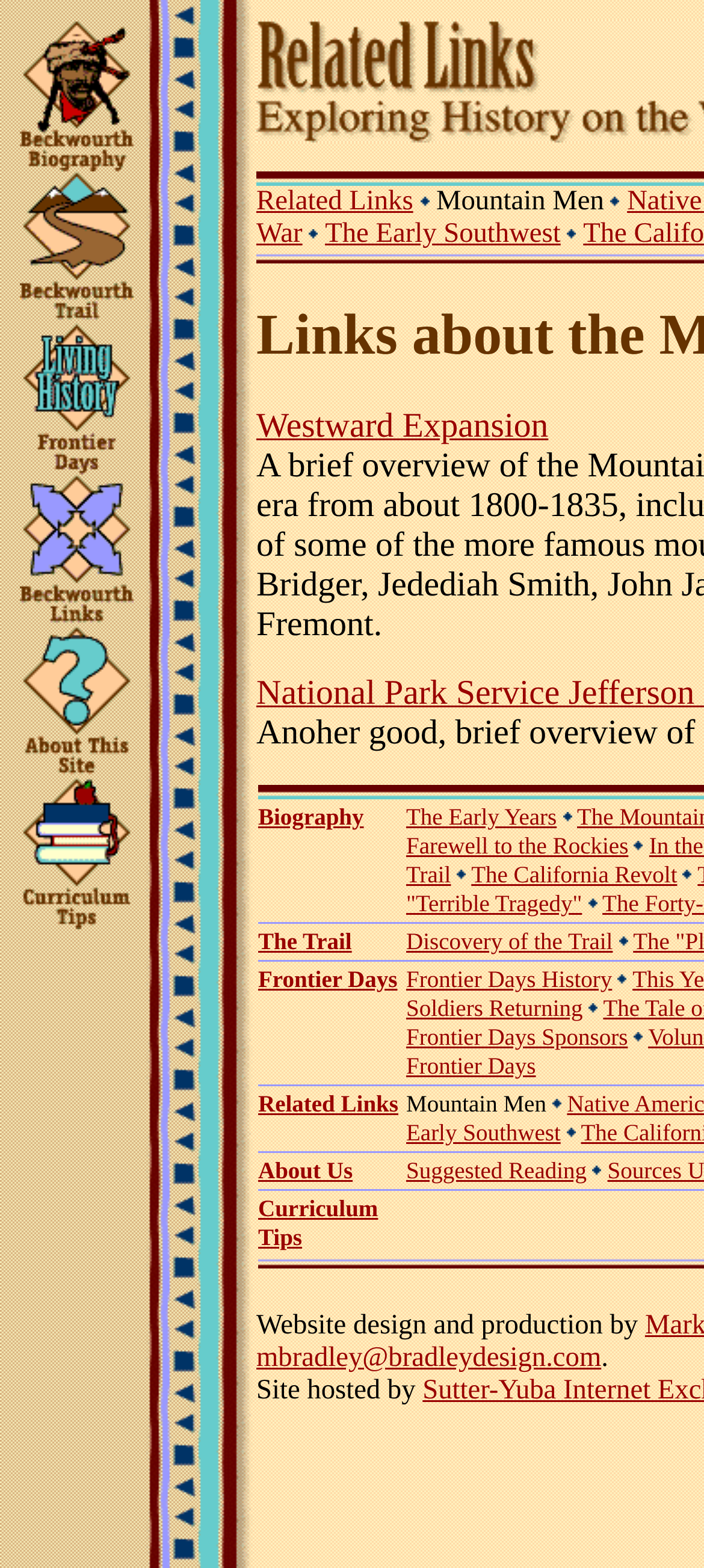Your task is to extract the text of the main heading from the webpage.

Links about the Mountain Men